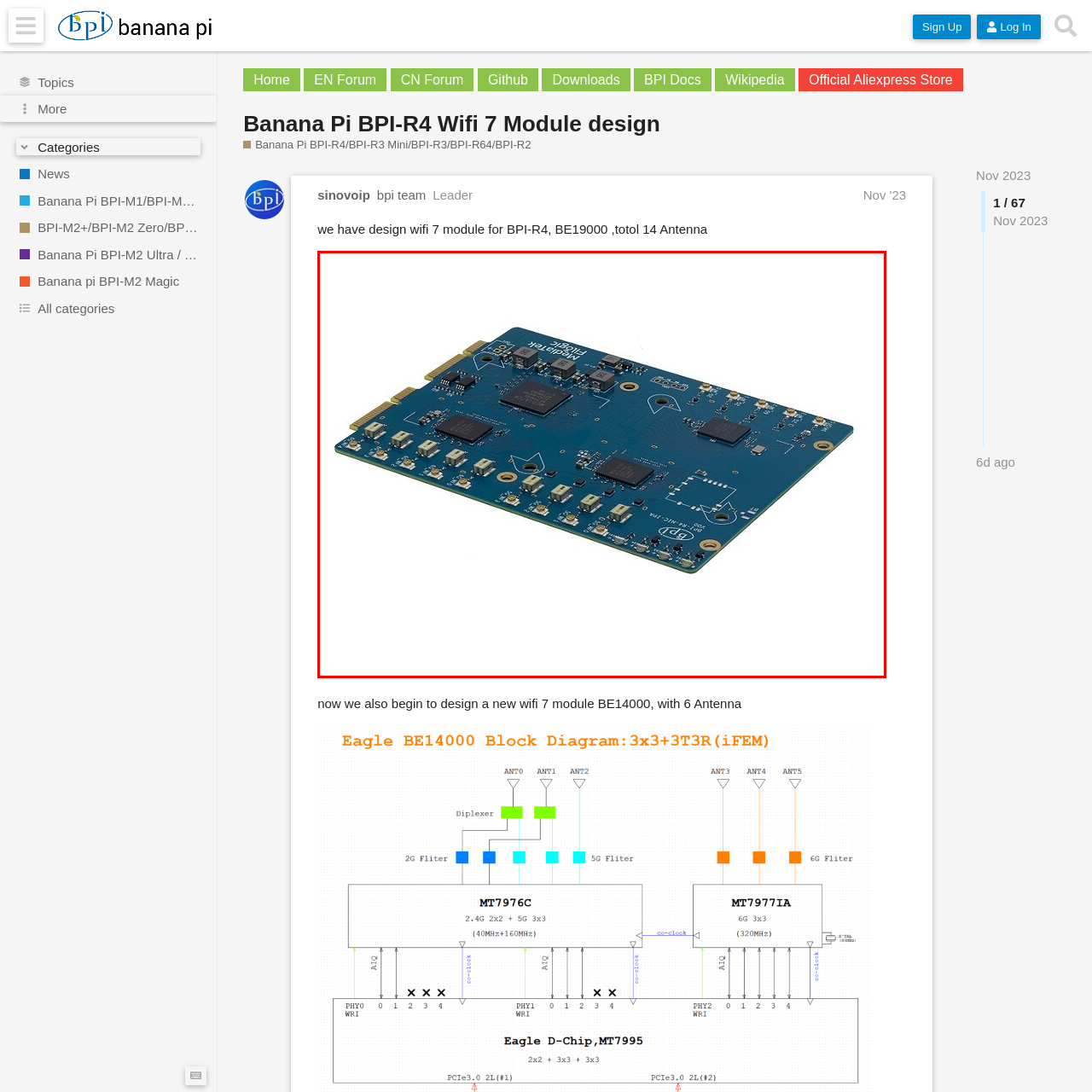Observe the image confined by the red frame and answer the question with a single word or phrase:
What technology does the BPI-R4 aim to support?

Wifi 7